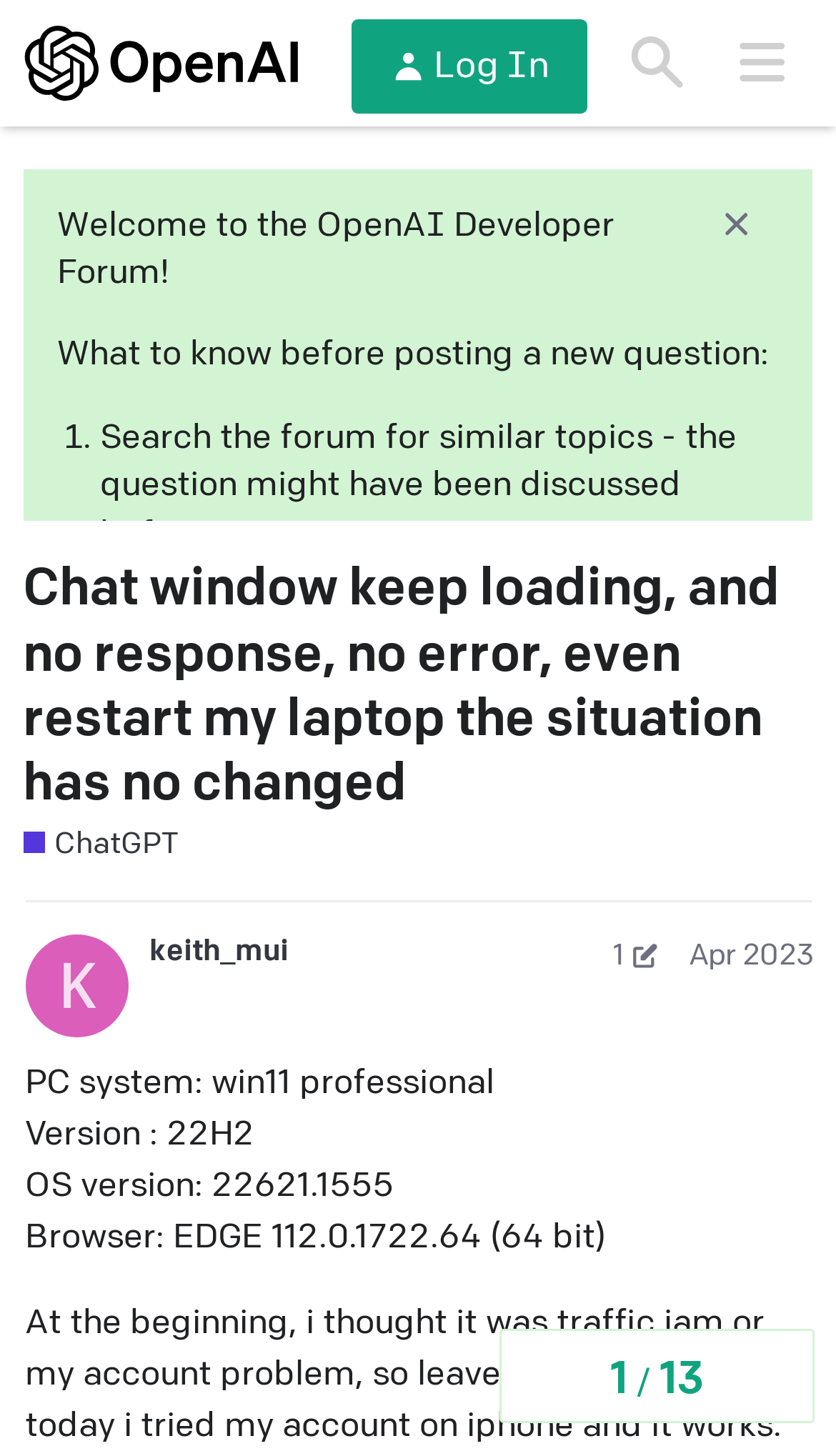Find the bounding box coordinates of the clickable area that will achieve the following instruction: "View post edit history".

[0.718, 0.644, 0.806, 0.668]